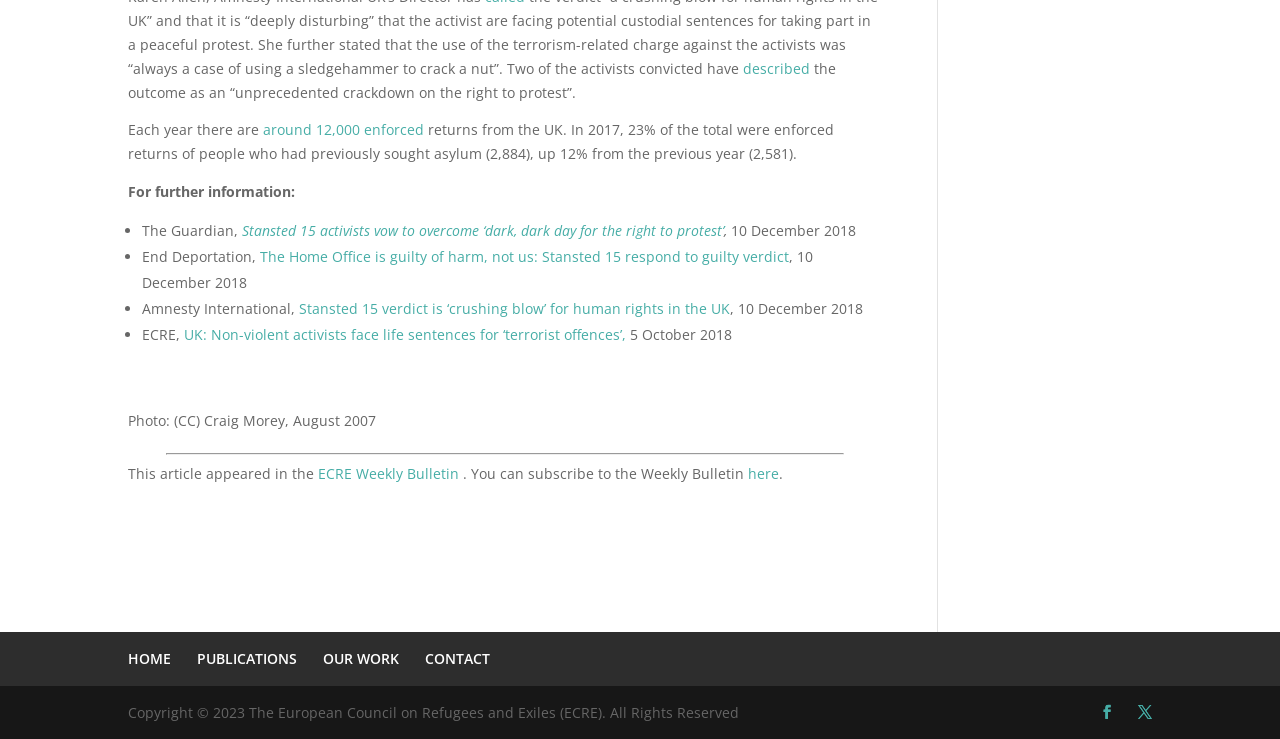Pinpoint the bounding box coordinates of the element to be clicked to execute the instruction: "Click on 'here' to subscribe".

[0.584, 0.628, 0.609, 0.654]